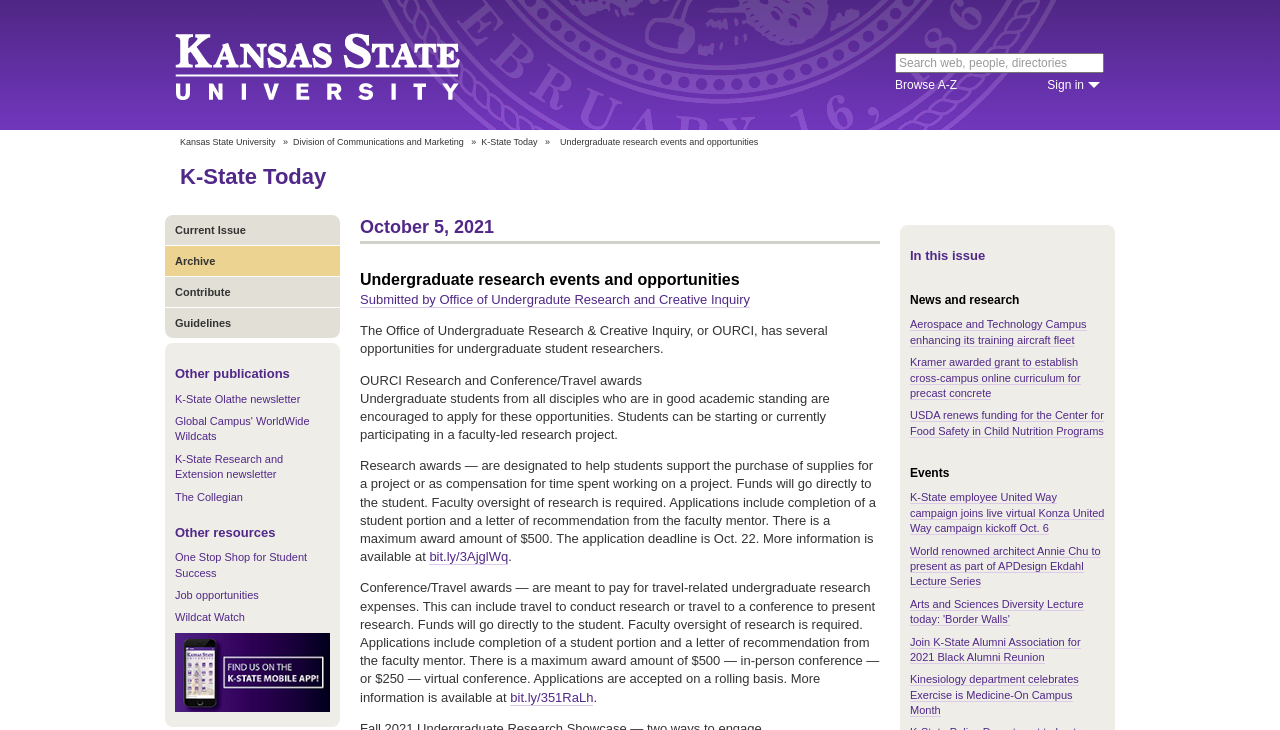Locate the bounding box coordinates of the element that should be clicked to execute the following instruction: "Read about Undergraduate research events and opportunities".

[0.281, 0.351, 0.688, 0.399]